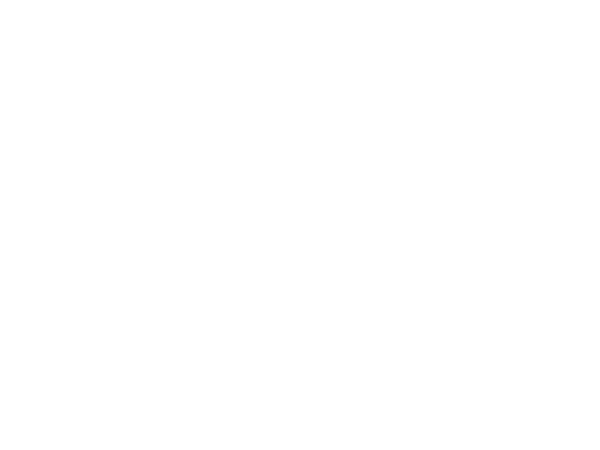Generate a comprehensive description of the image.

The image showcases a beautiful illustration of the Kynance Bay House, nestled in the scenic Lizard Peninsula of Cornwall. This charming house boasts breathtaking views of the surrounding coastal landscape, characterized by dramatic cliffs and serene sea vistas. With its iconic architecture, Kynance Bay House serves as an inviting retreat for visitors looking to experience the natural beauty of the area. The image highlights the tranquil and picturesque setting that makes this location a coveted destination for relaxation and exploration.